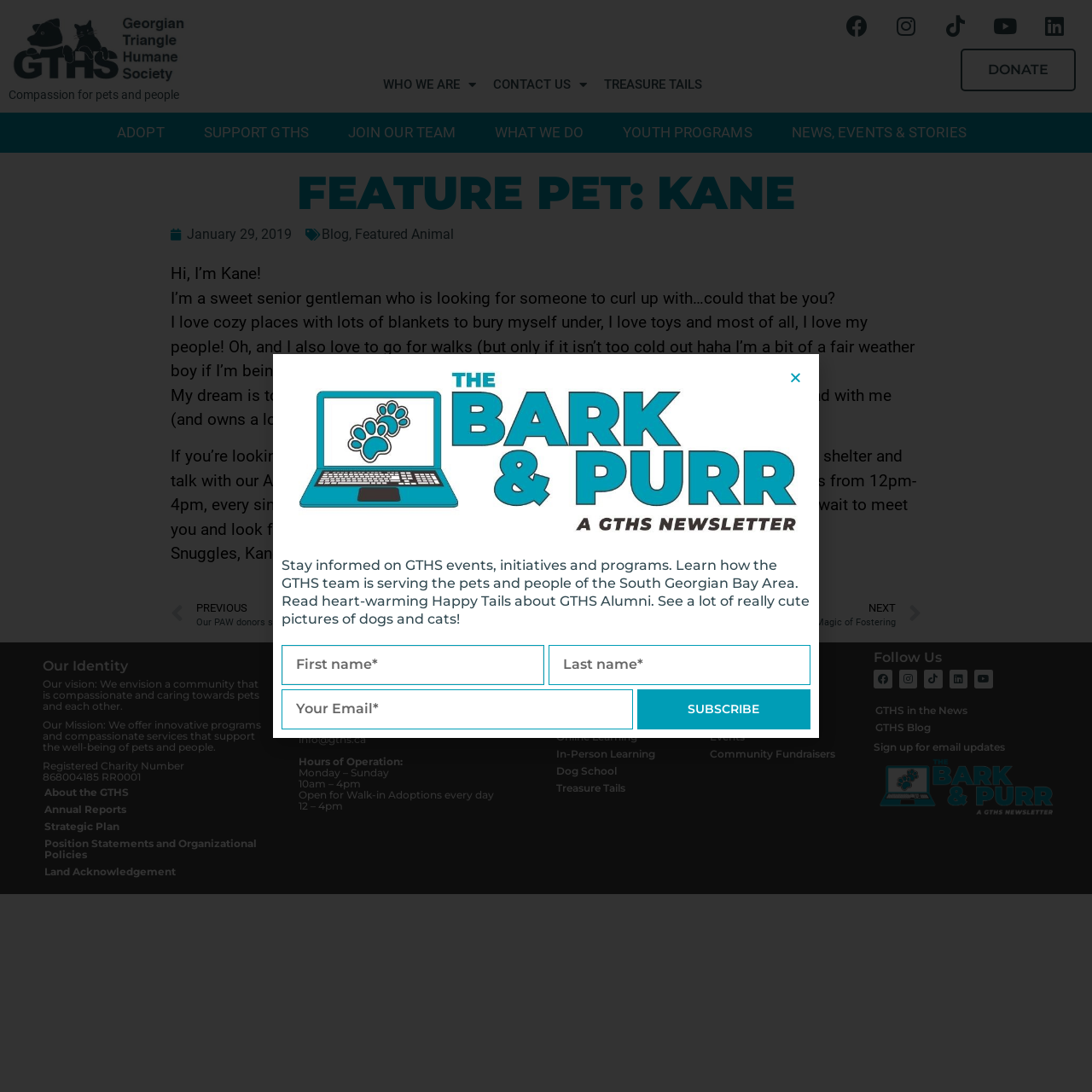Given the element description, predict the bounding box coordinates in the format (top-left x, top-left y, bottom-right x, bottom-right y), using floating point numbers between 0 and 1: GTHS in the News

[0.786, 0.643, 0.969, 0.659]